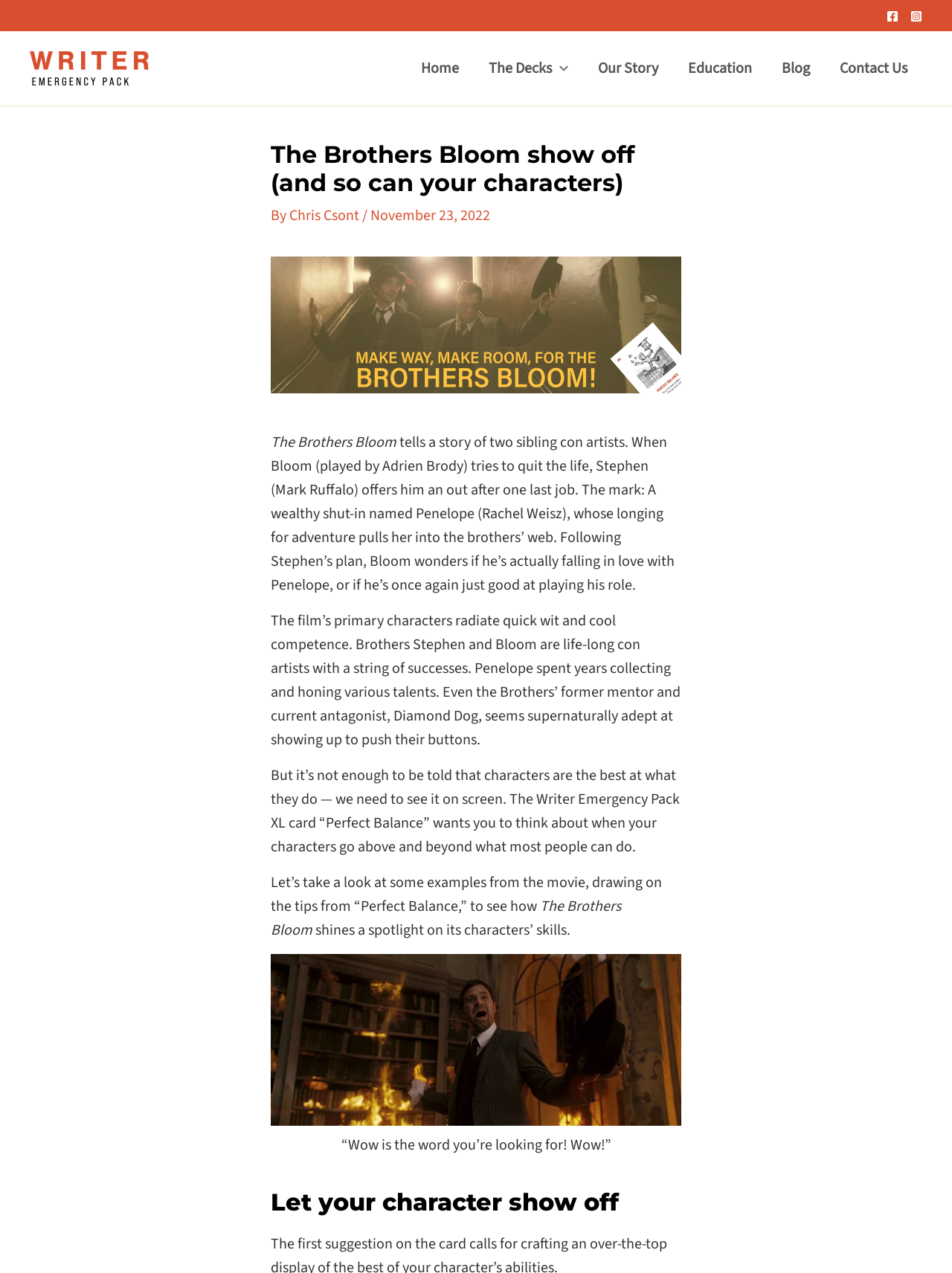What is the name of the Writer Emergency Pack XL card mentioned in the article?
Answer the question with a thorough and detailed explanation.

The article mentions a Writer Emergency Pack XL card called 'Perfect Balance' which wants the writer to think about when their characters go above and beyond what most people can do.